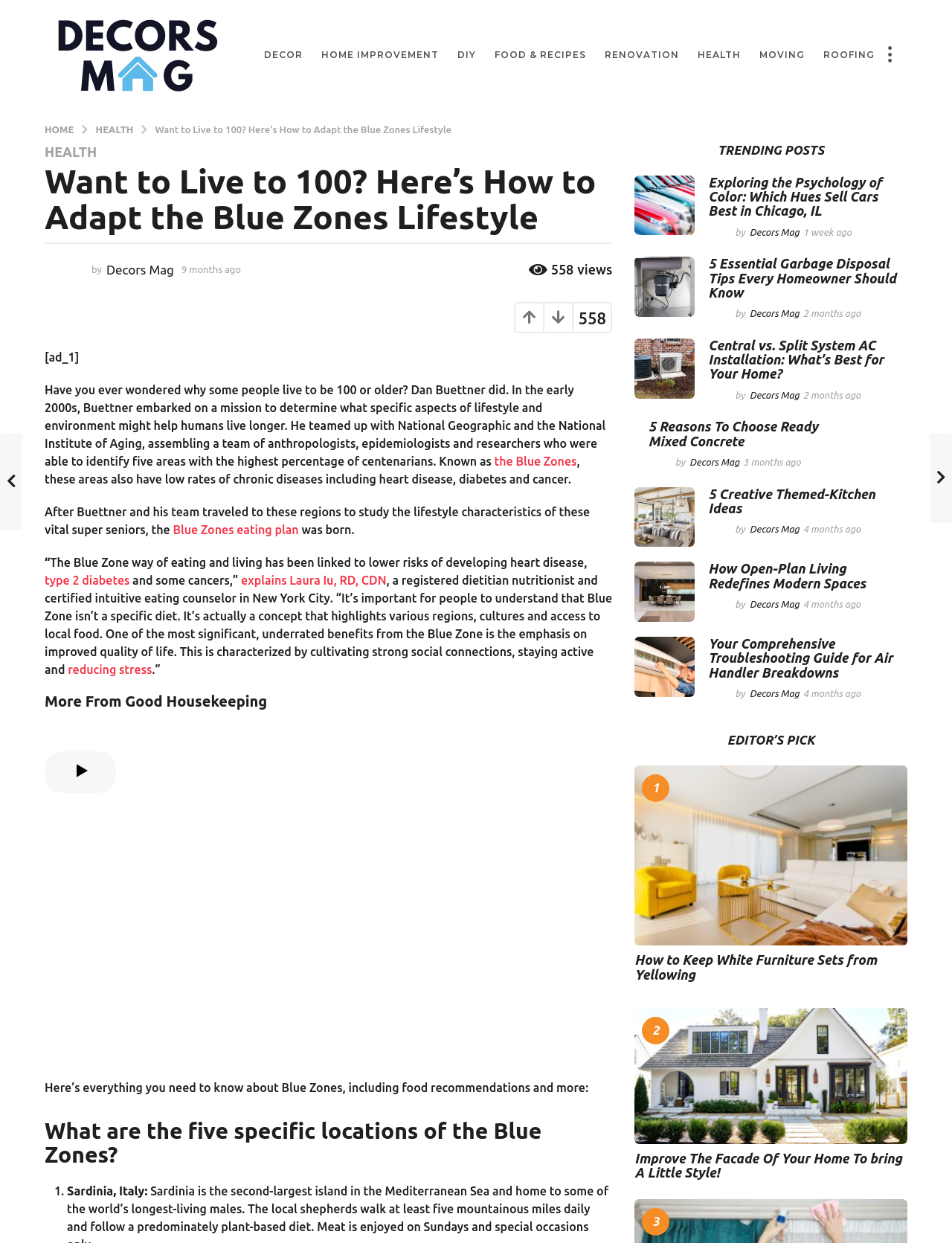Offer a thorough description of the webpage.

This webpage is about adapting the Blue Zones lifestyle to live up to 100 years old. At the top, there is a logo image of "Decors Mag" and a navigation menu with links to different categories such as "DECOR", "HOME IMPROVEMENT", "DIY", and more. Below the navigation menu, there is a breadcrumb navigation with links to "HOME", "HEALTH", and the current article title.

The main content of the webpage is an article about the Blue Zones lifestyle, which is divided into several sections. The first section introduces the concept of Blue Zones and how it was discovered by Dan Buettner. There is a time stamp indicating that the article was published 9 months ago.

The article continues with a description of the Blue Zones eating plan and its benefits, including reducing the risk of heart disease, type 2 diabetes, and some cancers. There are quotes from a registered dietitian nutritionist, Laura Iu, explaining the importance of the Blue Zones concept.

Below the article, there is a section with a heading "What are the five specific locations of the Blue Zones?" followed by a list with the first item being "Sardinia, Italy".

On the right side of the webpage, there is a section titled "TRENDING POSTS" with links to other articles, including "Psychology of Color- Which Hues Sell Cars Best in Chicago, IL" and "5 Essential Garbage Disposal Tips Every Homeowner Should Know". Each article has a thumbnail image and a brief description.

At the bottom of the webpage, there are social media buttons and a "Play Video" button with a play icon. There is also a preview image for a video from Good Housekeeping US.